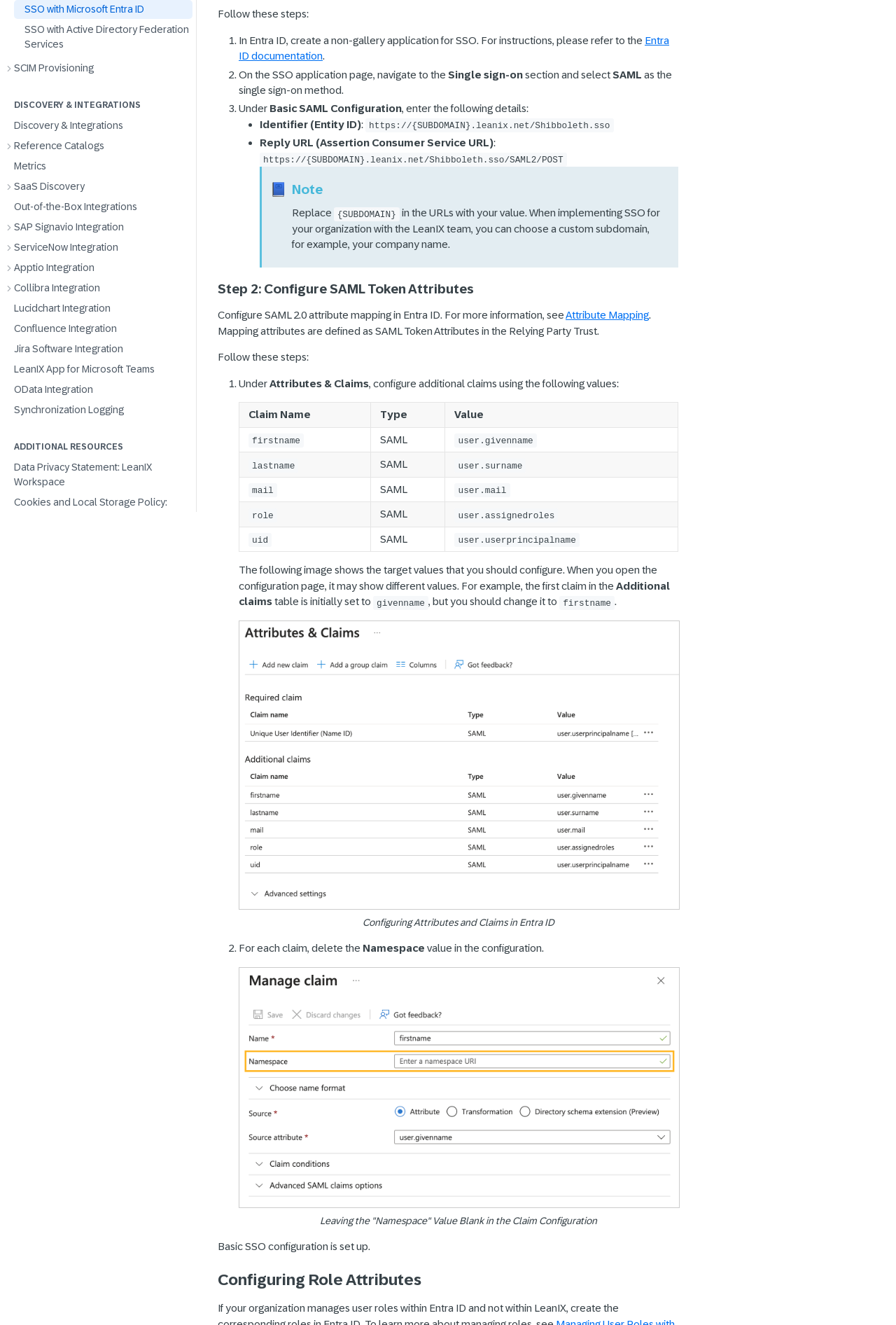Find the bounding box coordinates for the HTML element described as: "parent_node: Powered by aria-label="ReadMe"". The coordinates should consist of four float values between 0 and 1, i.e., [left, top, right, bottom].

[0.084, 0.423, 0.144, 0.43]